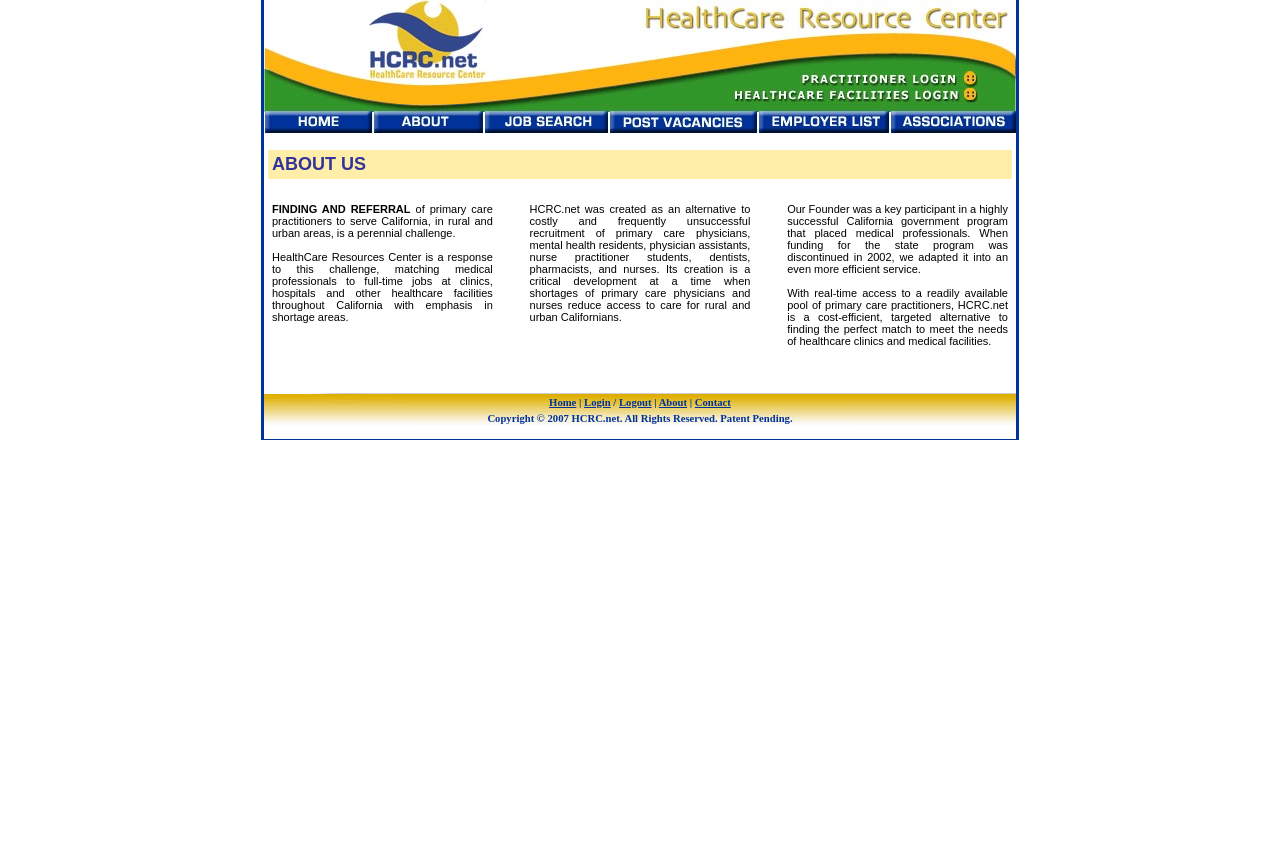How many columns are in the top navigation bar?
Based on the image, provide a one-word or brief-phrase response.

6